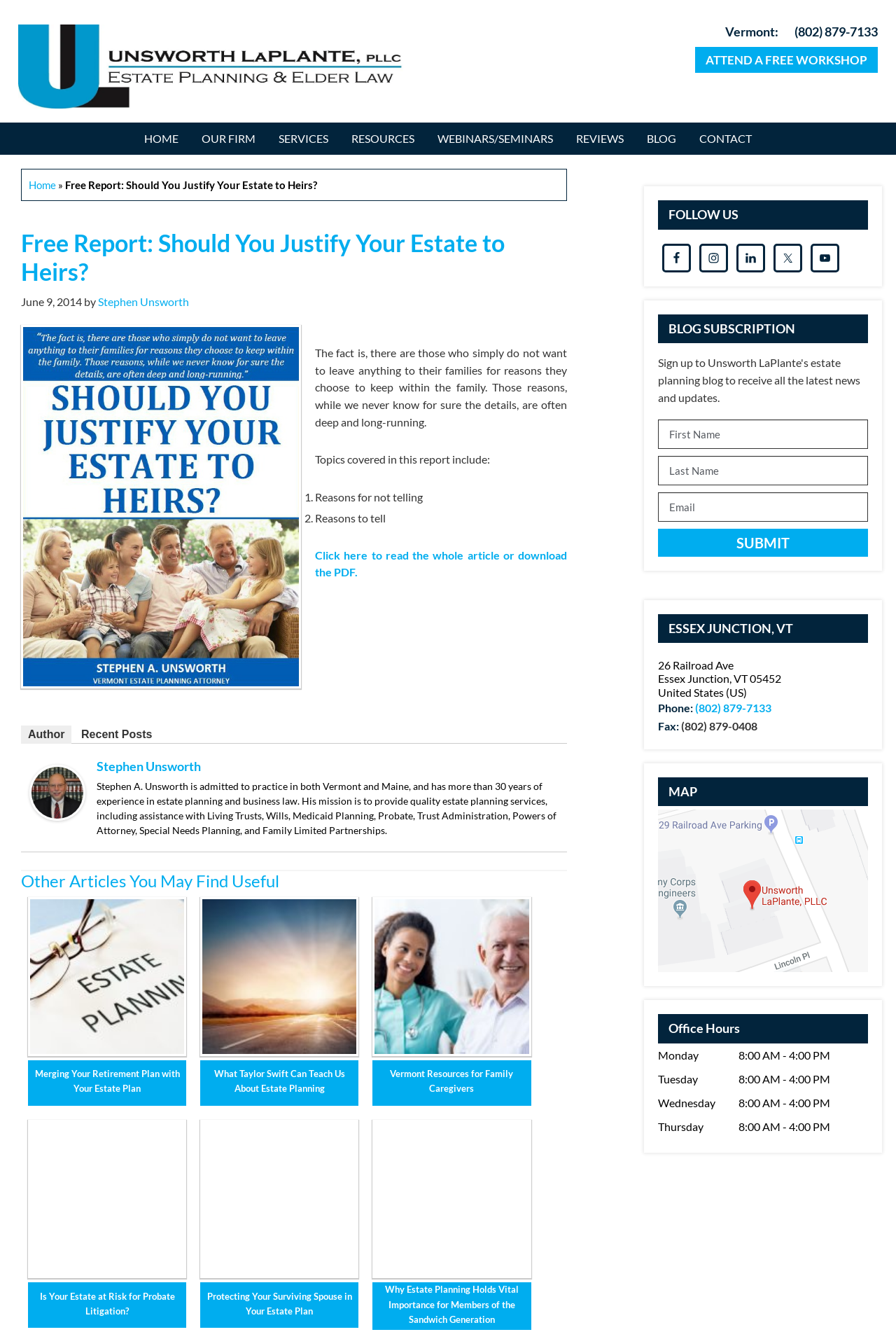Locate the bounding box coordinates for the element described below: "Attend A Free Workshop". The coordinates must be four float values between 0 and 1, formatted as [left, top, right, bottom].

[0.776, 0.035, 0.98, 0.054]